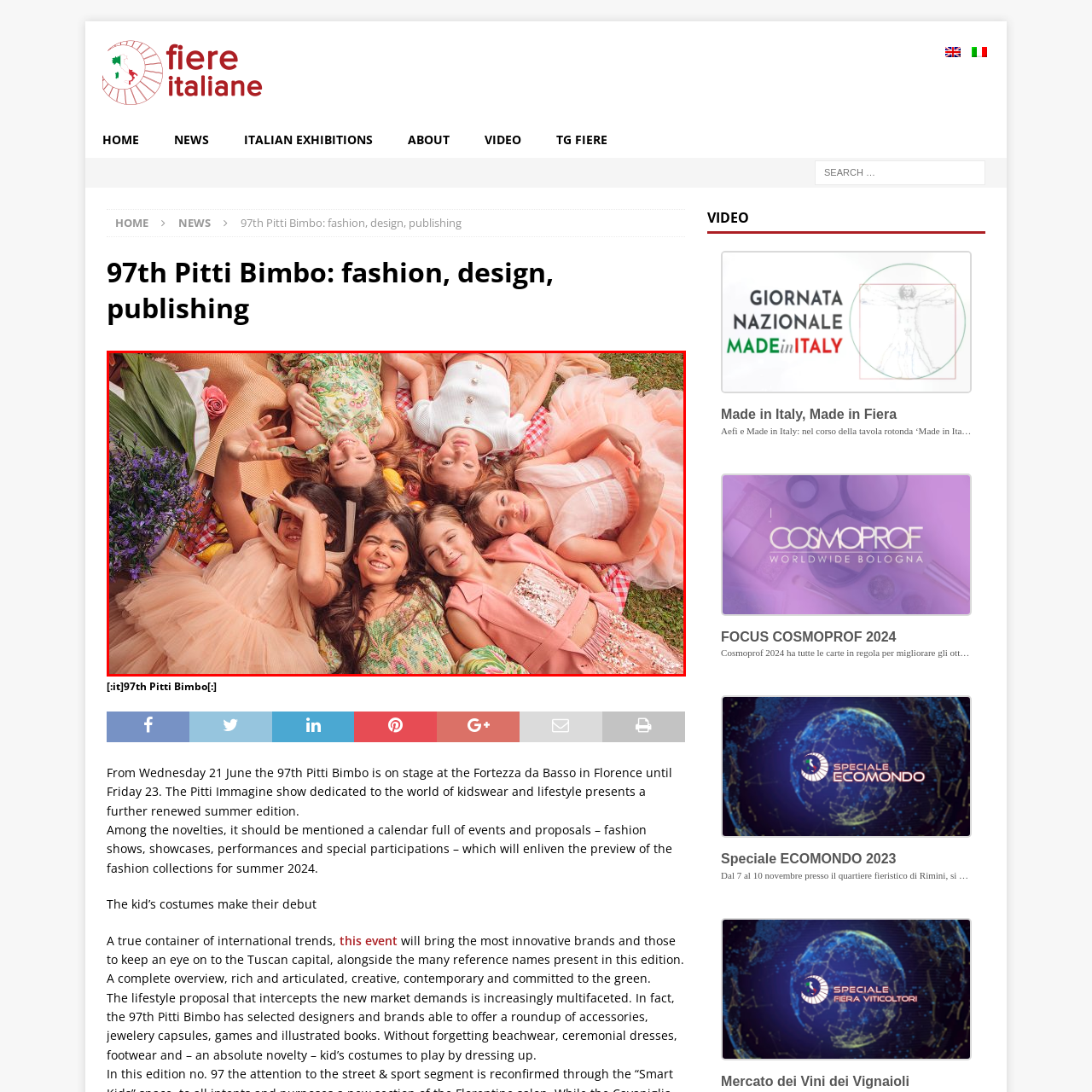Check the image inside the red boundary and briefly answer: What is the theme of the event mentioned in the caption?

Children's fashion and lifestyle